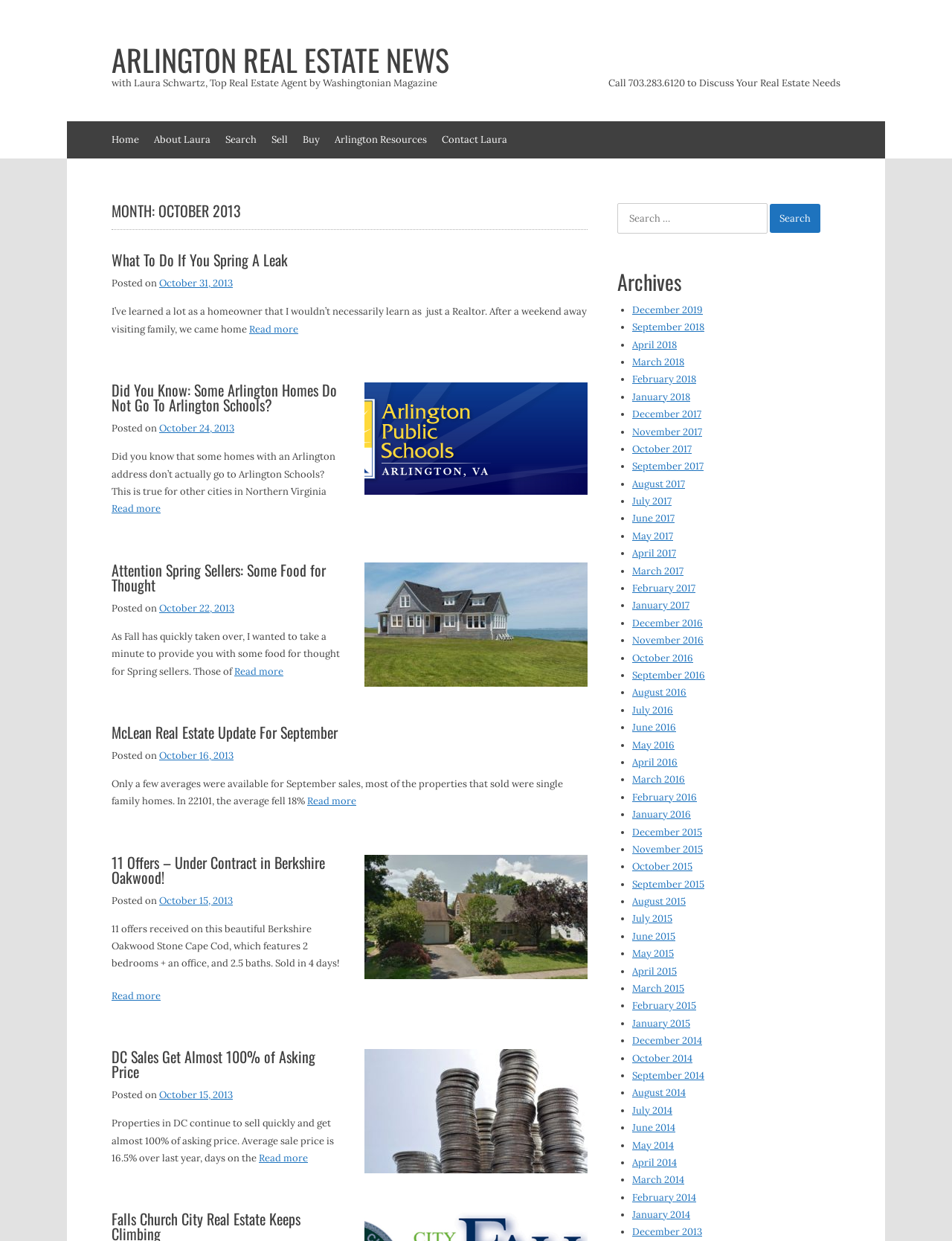Please find the bounding box coordinates of the clickable region needed to complete the following instruction: "Contact Laura". The bounding box coordinates must consist of four float numbers between 0 and 1, i.e., [left, top, right, bottom].

[0.464, 0.098, 0.533, 0.128]